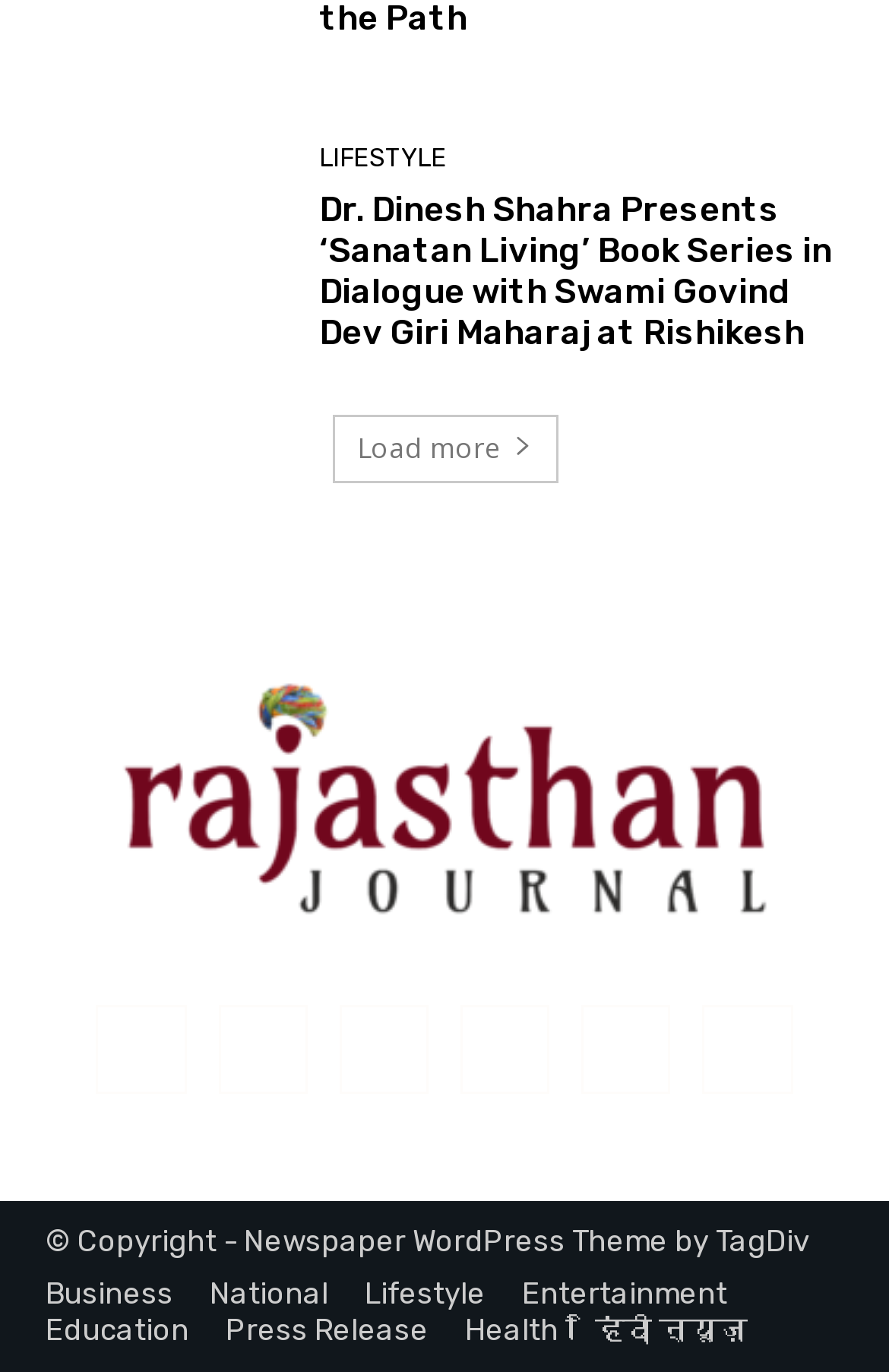Find the bounding box coordinates of the UI element according to this description: "Instagram".

[0.245, 0.732, 0.346, 0.797]